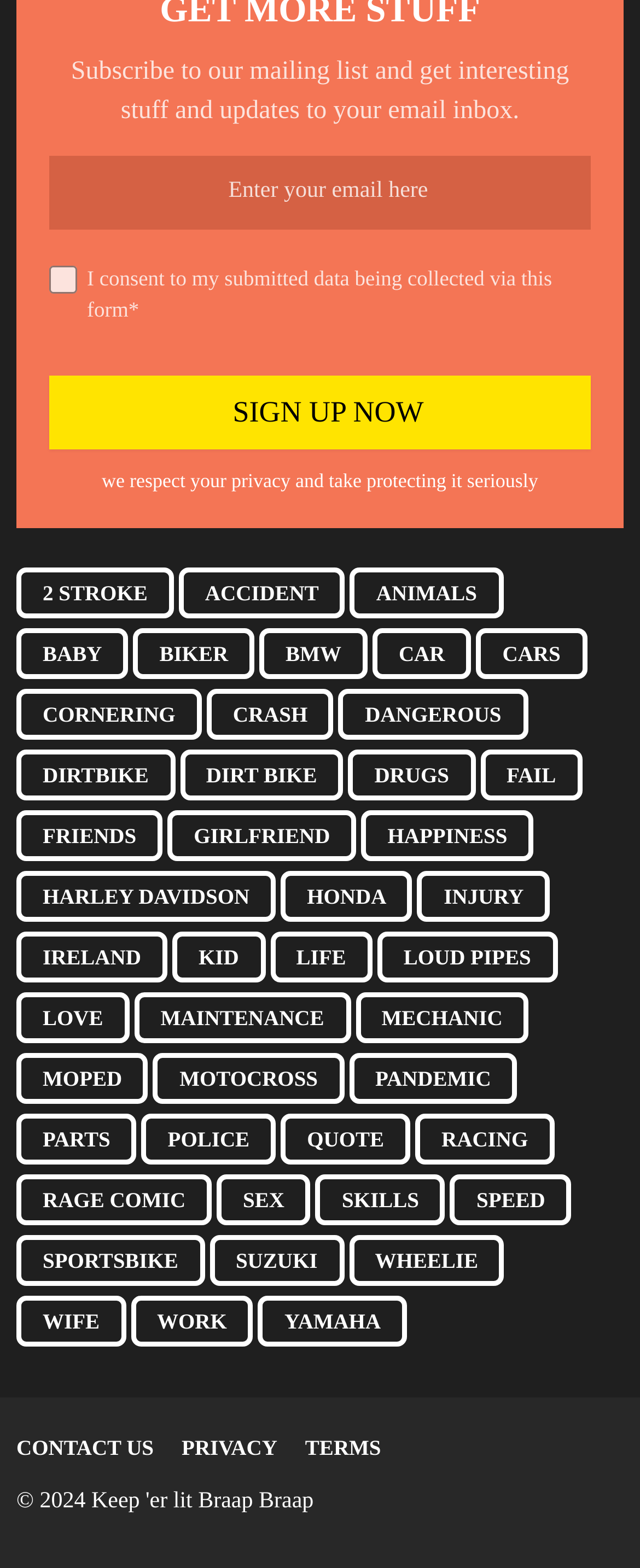Please determine the bounding box coordinates of the element's region to click for the following instruction: "Sign up now".

[0.077, 0.239, 0.923, 0.286]